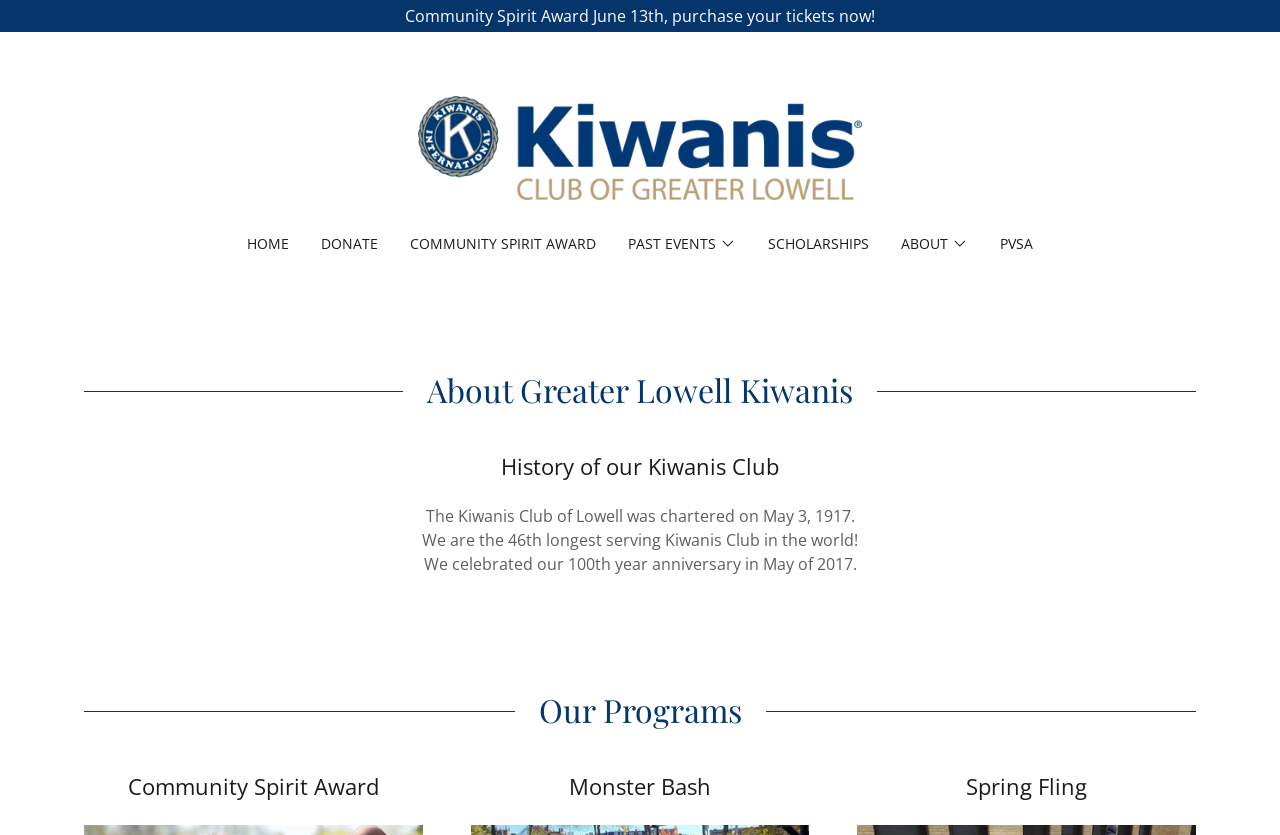Indicate the bounding box coordinates of the clickable region to achieve the following instruction: "Click the 'HOME' link."

[0.188, 0.271, 0.23, 0.314]